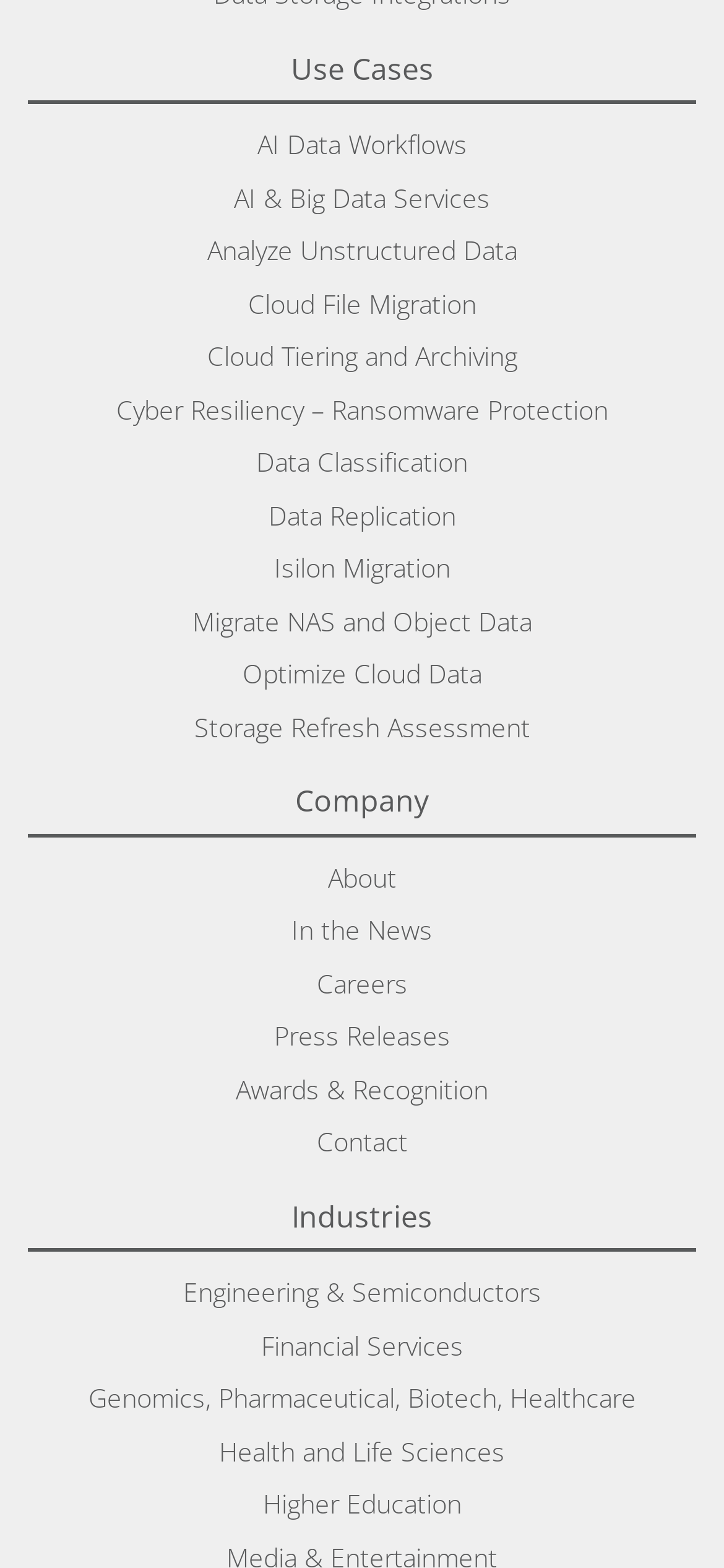Identify the bounding box coordinates of the part that should be clicked to carry out this instruction: "View AI Data Workflows".

[0.355, 0.076, 0.645, 0.11]